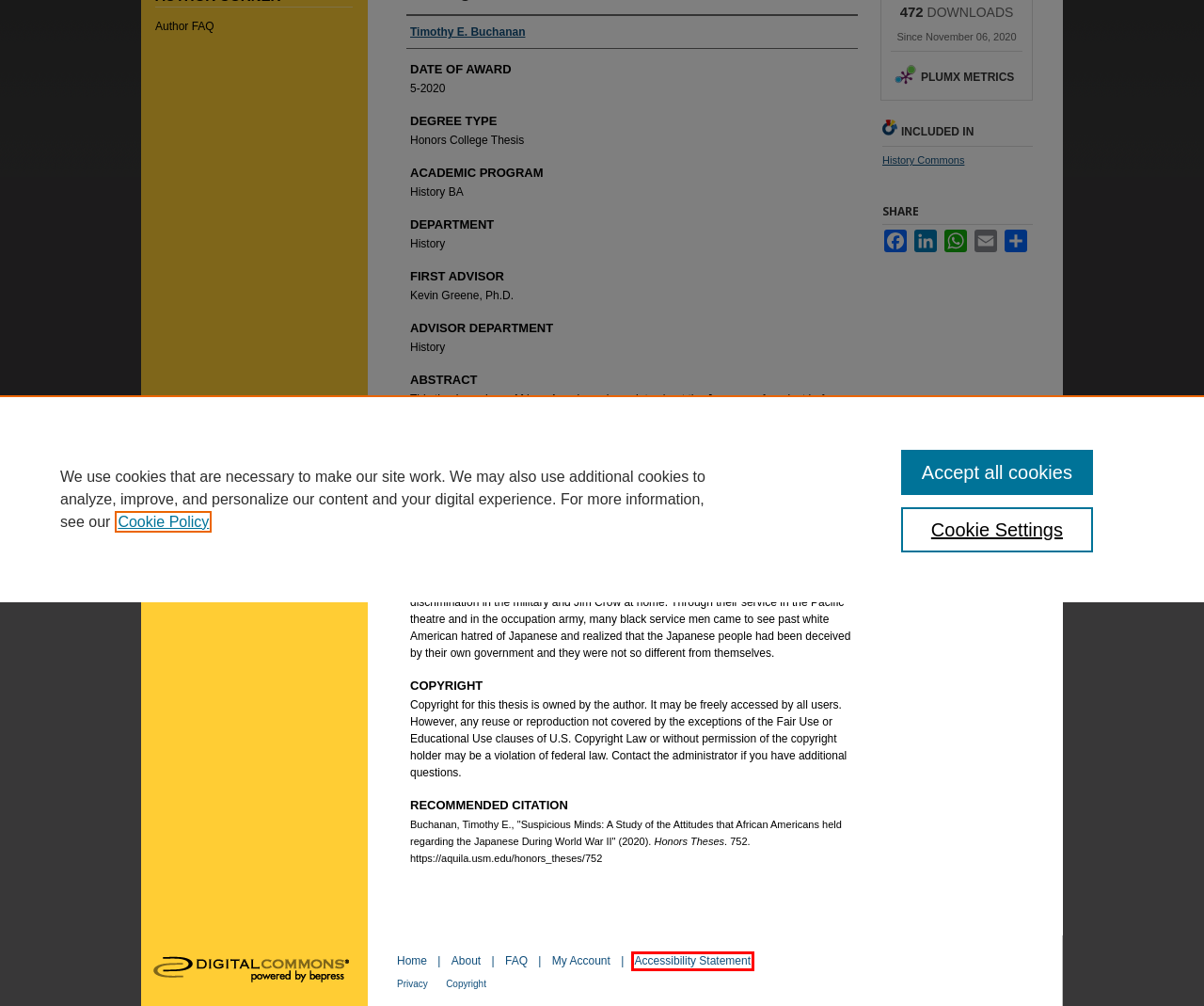With the provided screenshot showing a webpage and a red bounding box, determine which webpage description best fits the new page that appears after clicking the element inside the red box. Here are the options:
A. History | Open Access Articles | Digital Commons Network™
B. PlumX
C. Digital Commons | Digital showcase for scholarly work | Elsevier
D. The Aquila Digital Community: Accessibility Statement
E. AddToAny - Share
F. Search
G. Cookie Notice | Elsevier Legal
H. Copyright - bepress

D